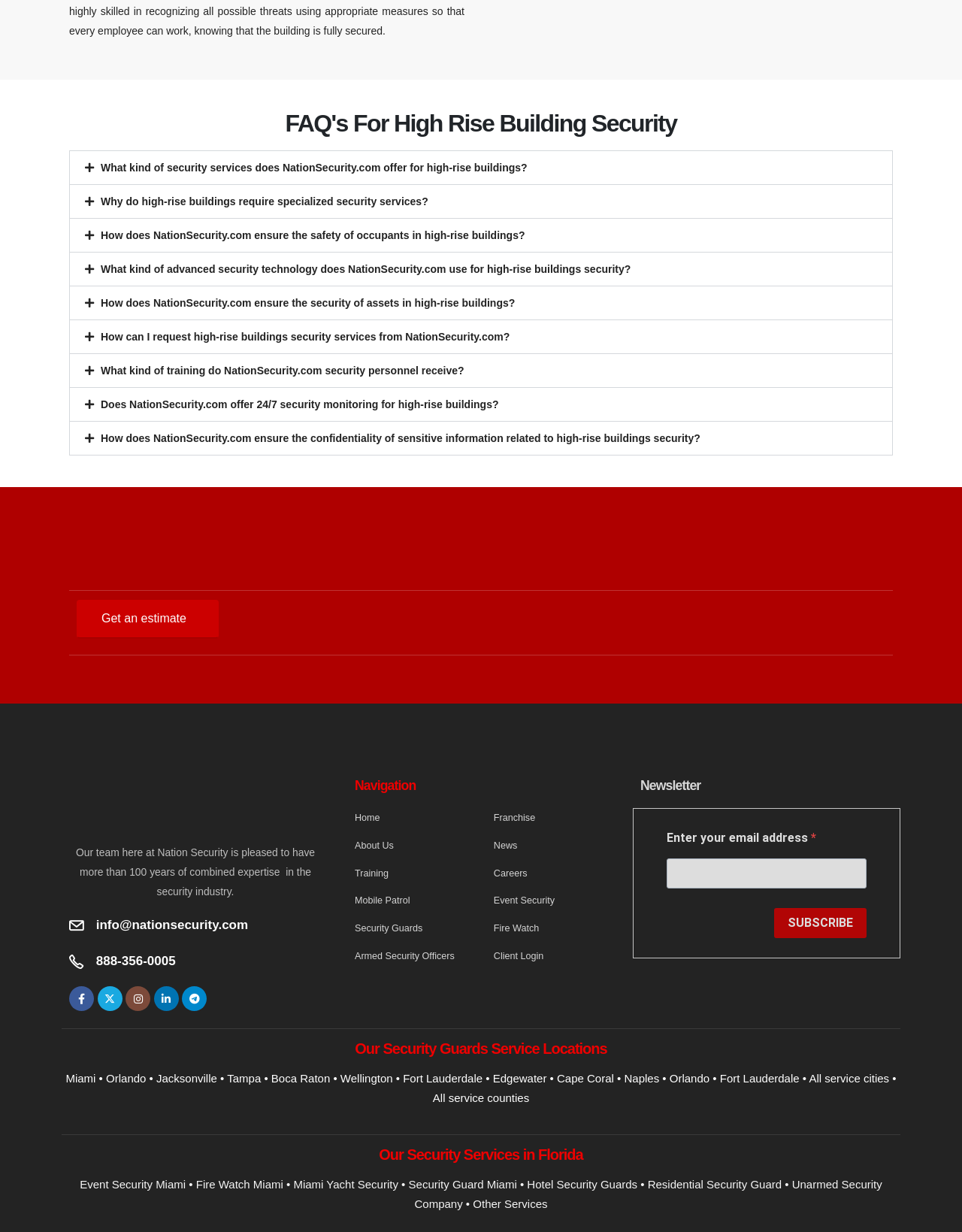Identify the bounding box coordinates for the region to click in order to carry out this instruction: "Subscribe to the newsletter". Provide the coordinates using four float numbers between 0 and 1, formatted as [left, top, right, bottom].

[0.805, 0.737, 0.901, 0.761]